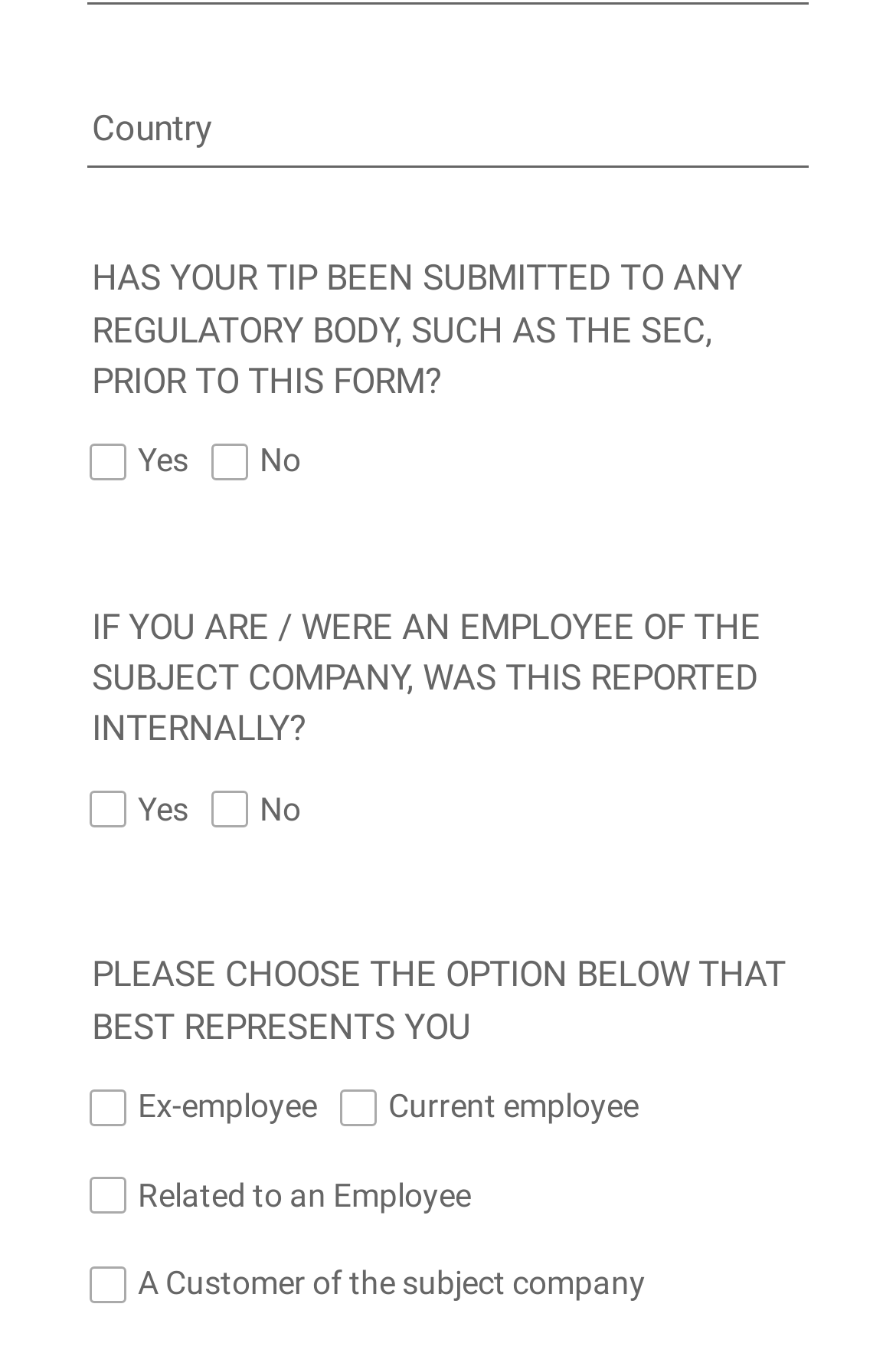Provide your answer in one word or a succinct phrase for the question: 
What are the two options available for the question 'IF YOU ARE / WERE AN EMPLOYEE OF THE SUBJECT COMPANY, WAS THIS REPORTED INTERNALLY?'?

Yes, No